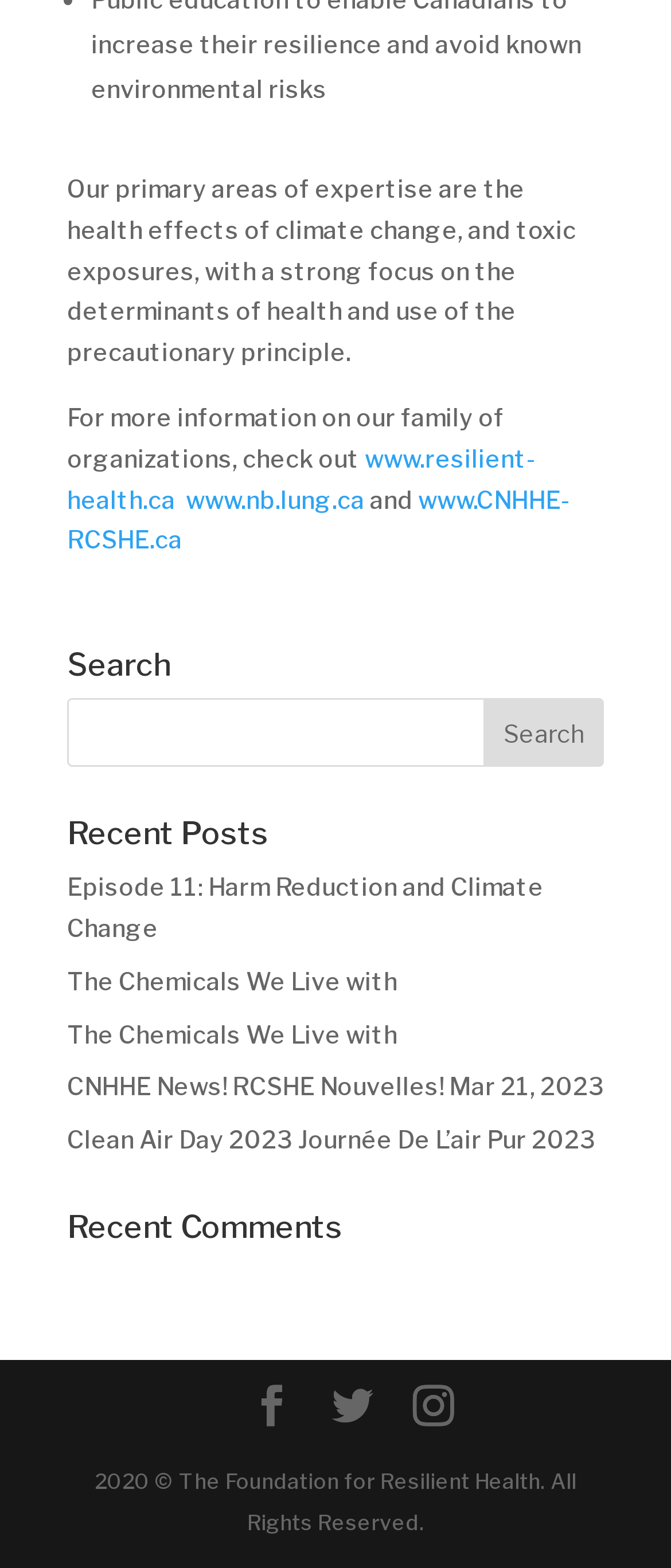Extract the bounding box coordinates for the UI element described as: "The Chemicals We Live with".

[0.1, 0.65, 0.592, 0.668]